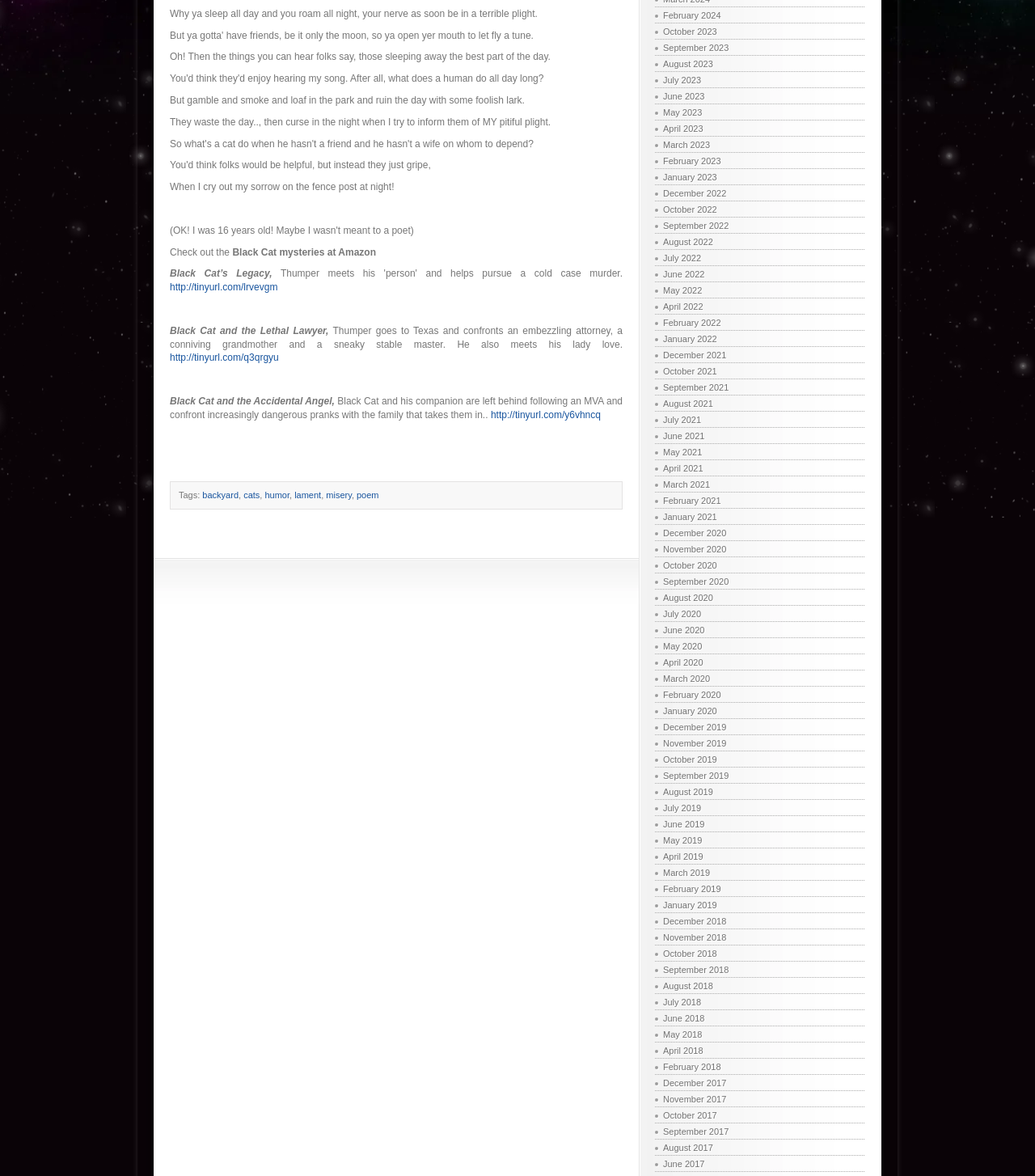Identify the bounding box for the UI element that is described as follows: "August 2018".

[0.633, 0.832, 0.836, 0.845]